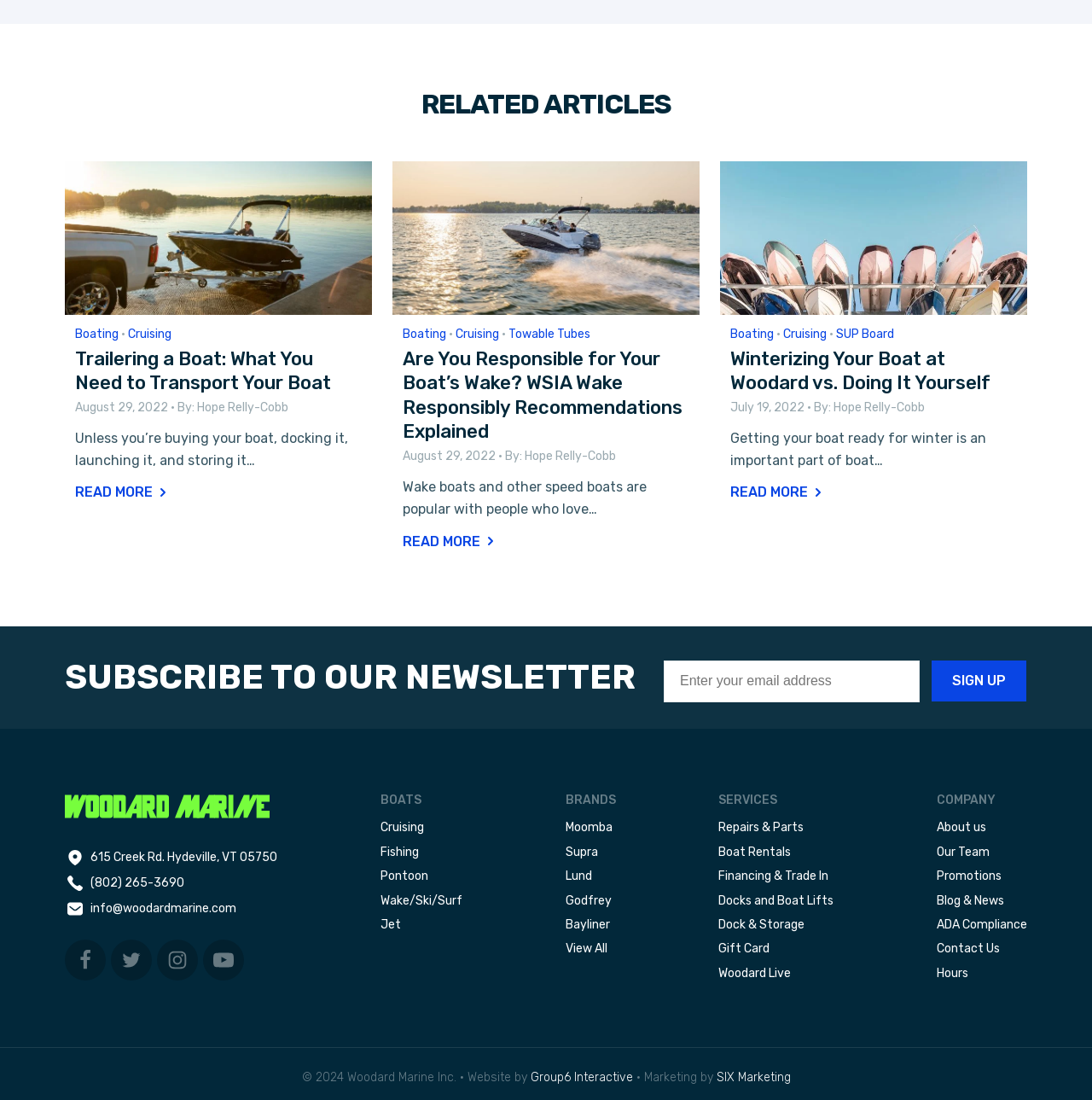Specify the bounding box coordinates for the region that must be clicked to perform the given instruction: "Click on the 'Boating' link".

[0.069, 0.297, 0.109, 0.311]